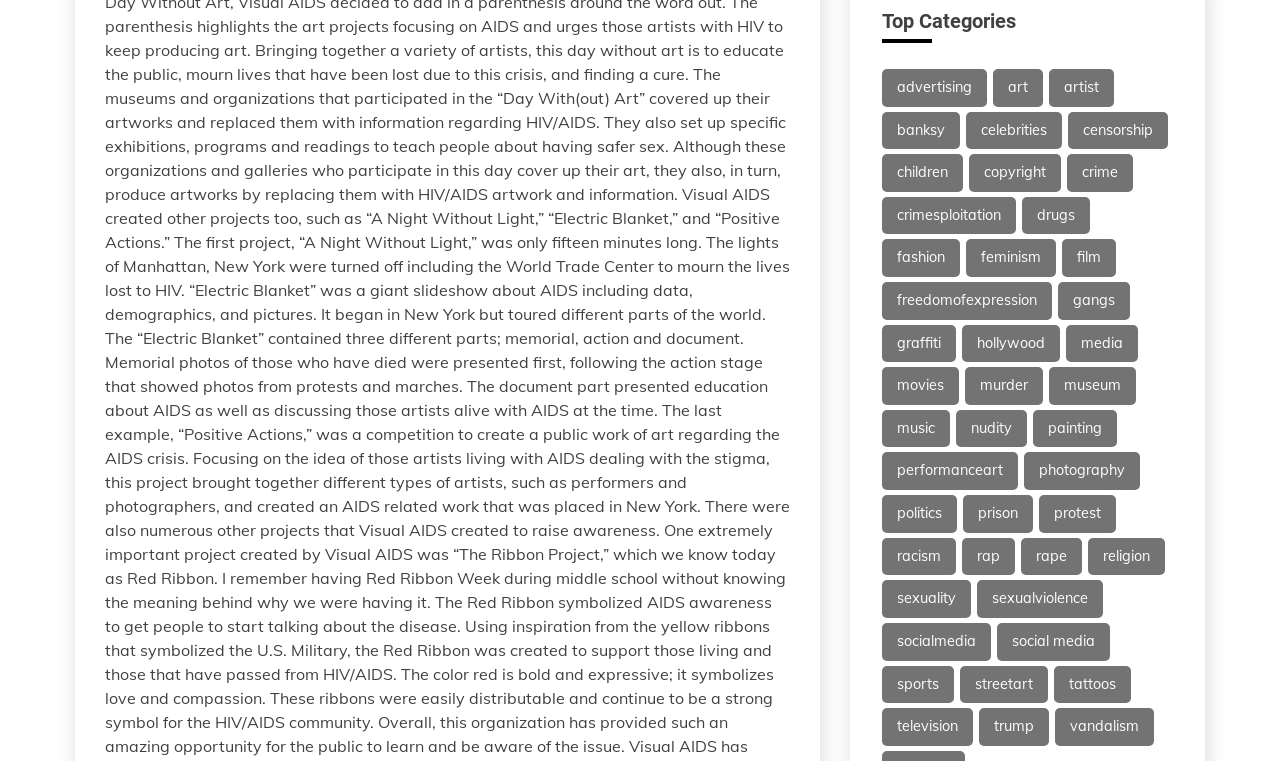Using the given element description, provide the bounding box coordinates (top-left x, top-left y, bottom-right x, bottom-right y) for the corresponding UI element in the screenshot: Home

None